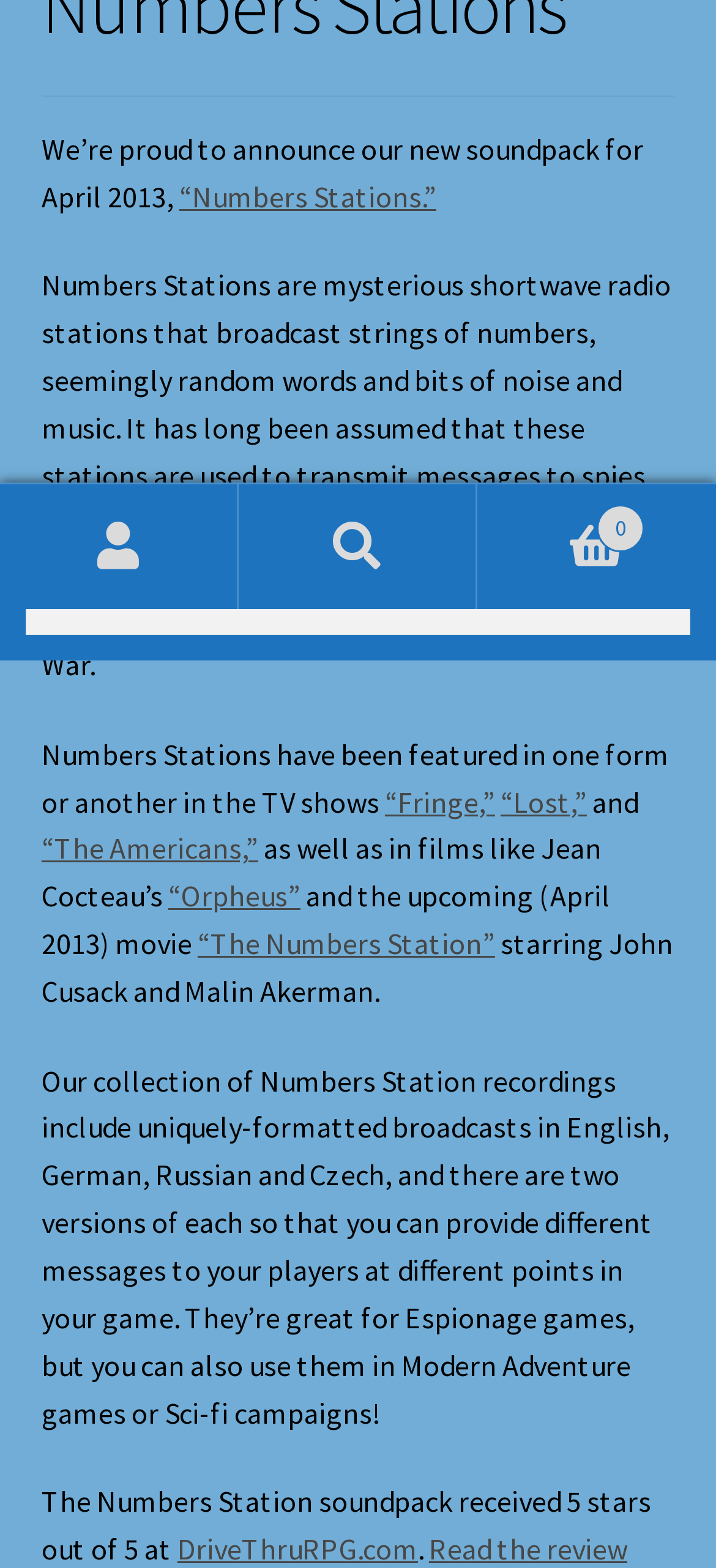Using the description: "Search", determine the UI element's bounding box coordinates. Ensure the coordinates are in the format of four float numbers between 0 and 1, i.e., [left, top, right, bottom].

[0.333, 0.309, 0.667, 0.388]